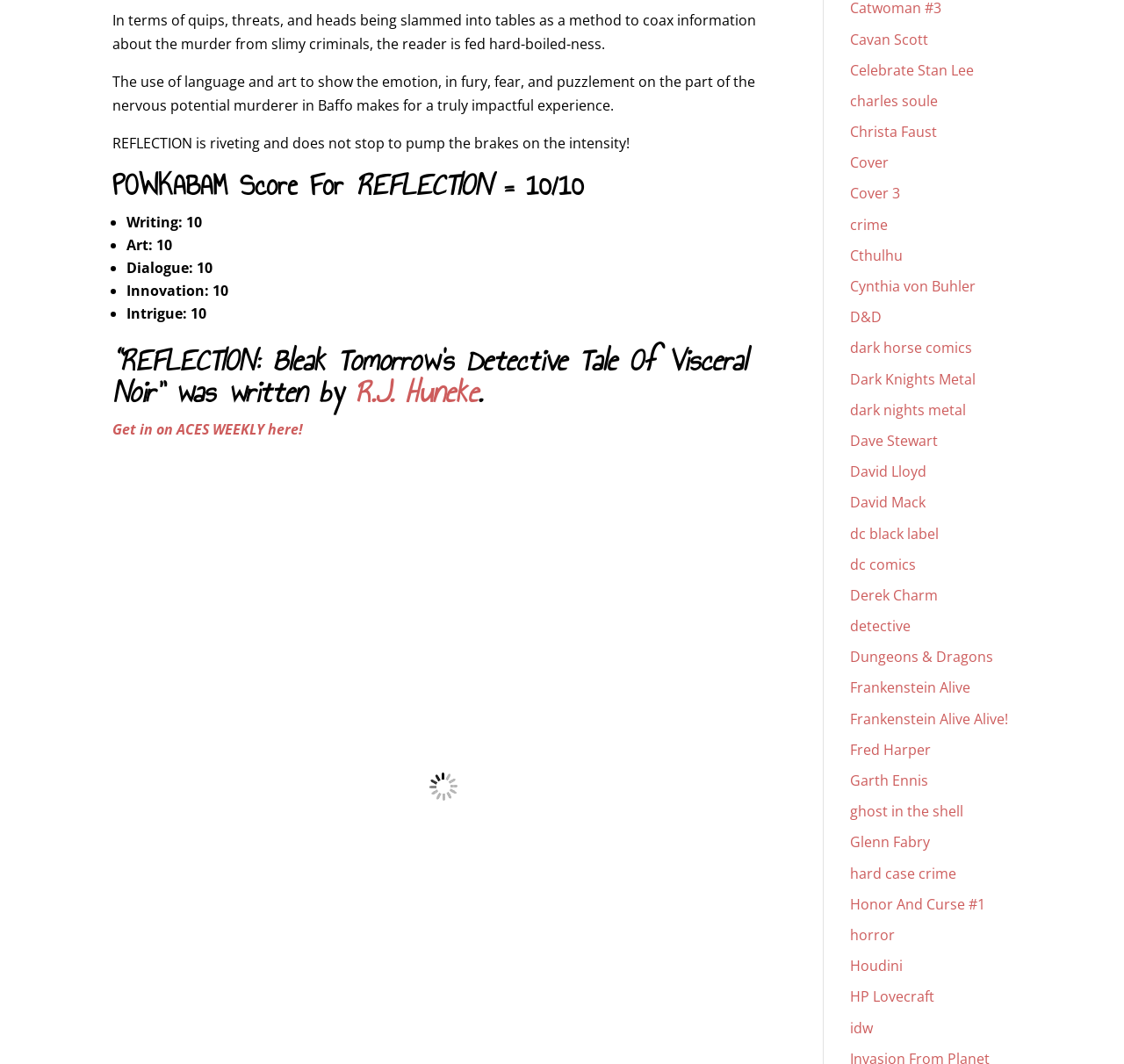Find the bounding box coordinates of the UI element according to this description: "aria-describedby="email-error" name="fl-email" placeholder="Your email"".

None